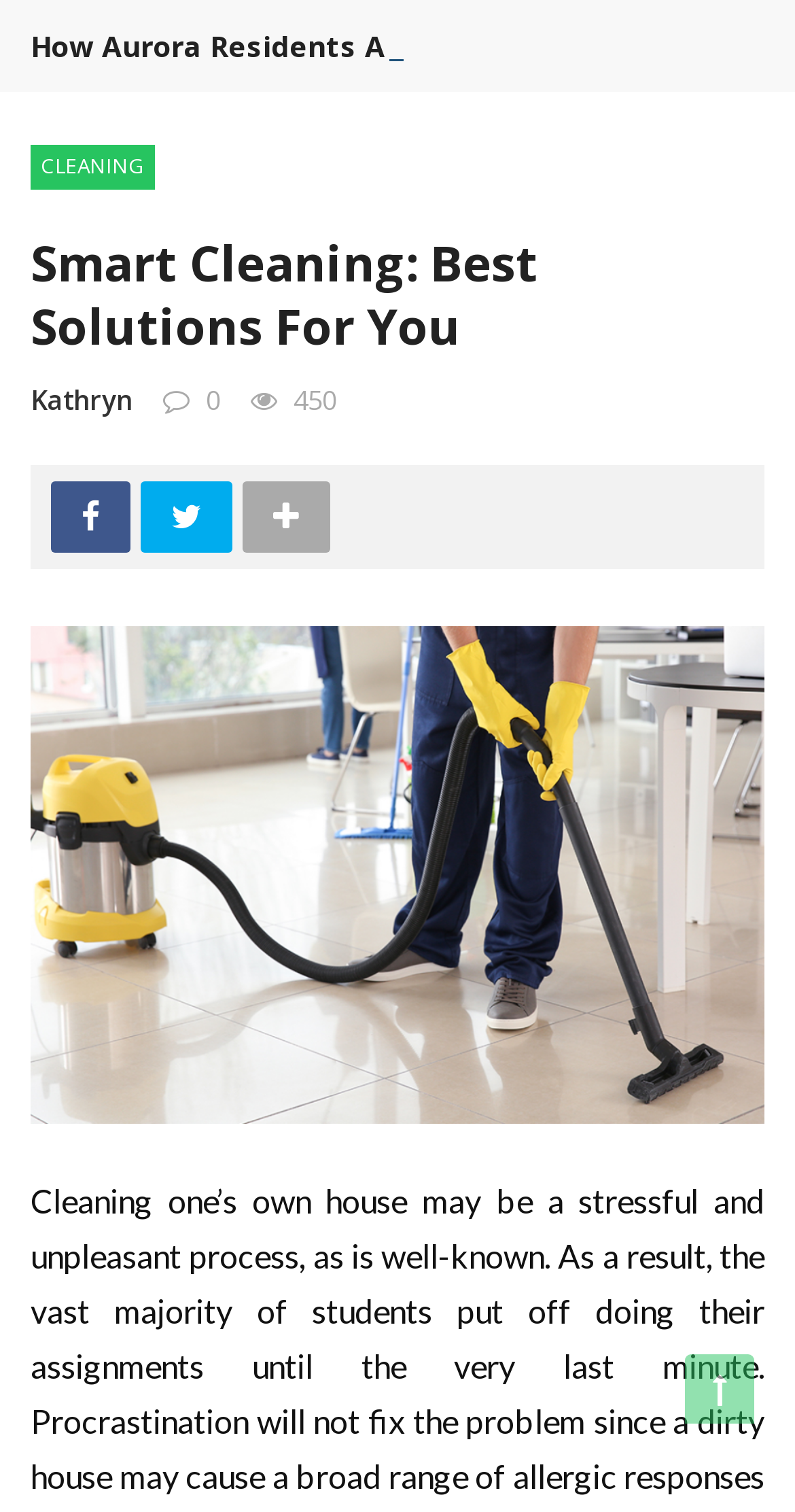What is the breaking news about?
Please provide a detailed and comprehensive answer to the question.

The webpage mentions 'BREAKING NEWS' but does not specify what the breaking news is about, so it is not possible to determine the topic of the breaking news from the given webpage.